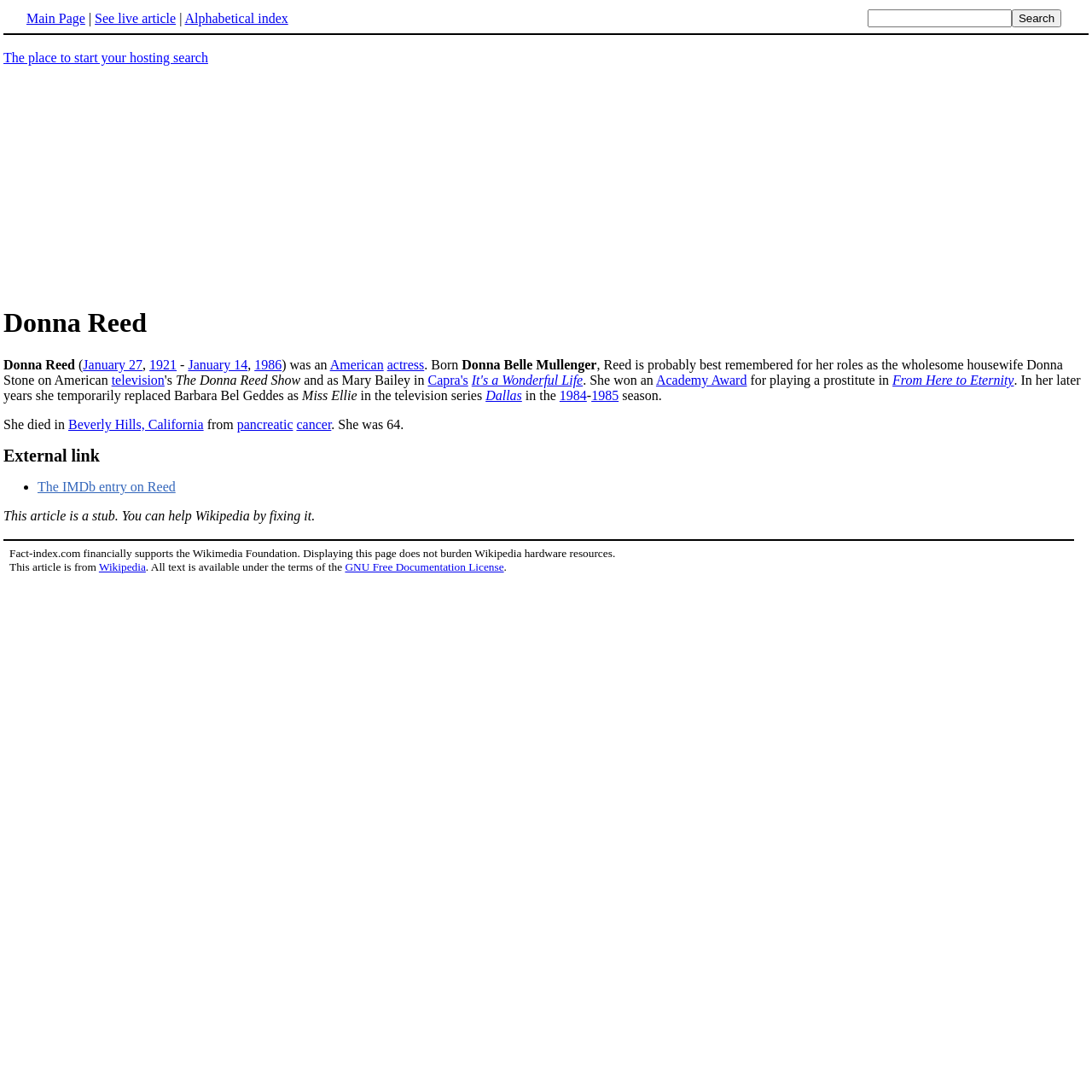Where did Donna Reed die?
Use the information from the image to give a detailed answer to the question.

According to the webpage, Donna Reed died in Beverly Hills, California, which is mentioned in the sentence 'She died in Beverly Hills, California...'